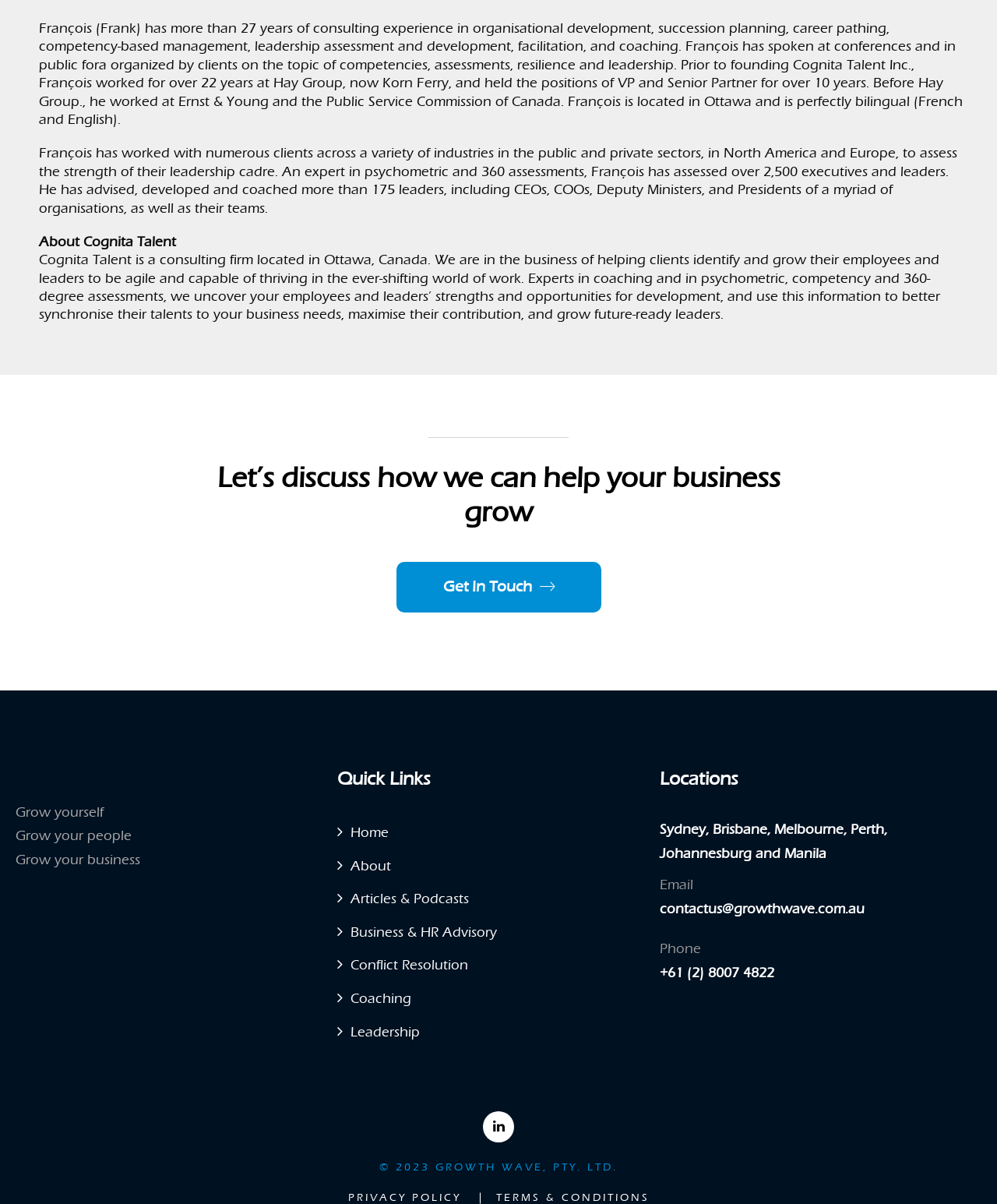What is the purpose of Cognita Talent?
Please provide a single word or phrase as the answer based on the screenshot.

Help clients identify and grow employees and leaders